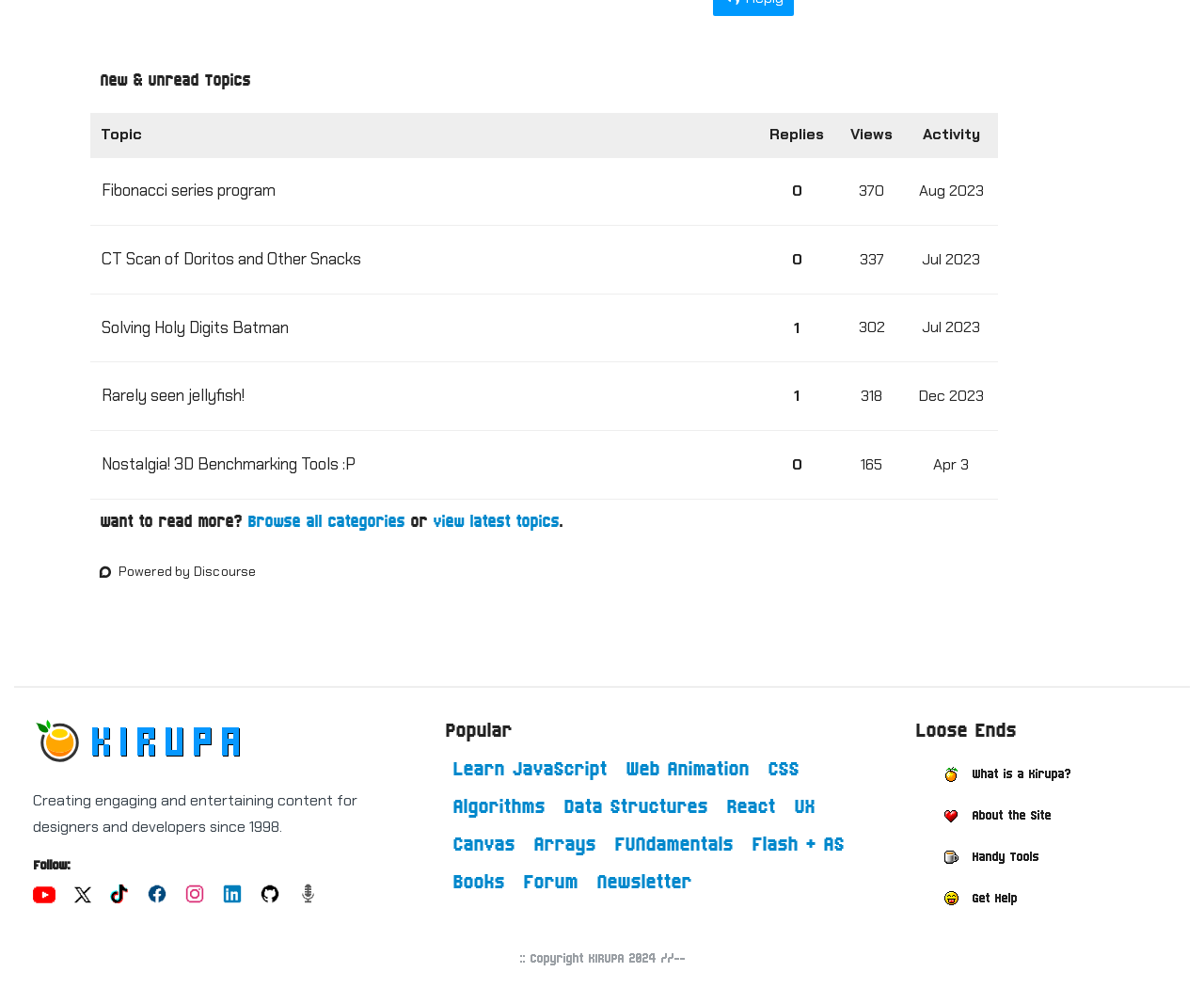Identify the bounding box coordinates of the section that should be clicked to achieve the task described: "Browse all categories".

[0.205, 0.51, 0.336, 0.529]